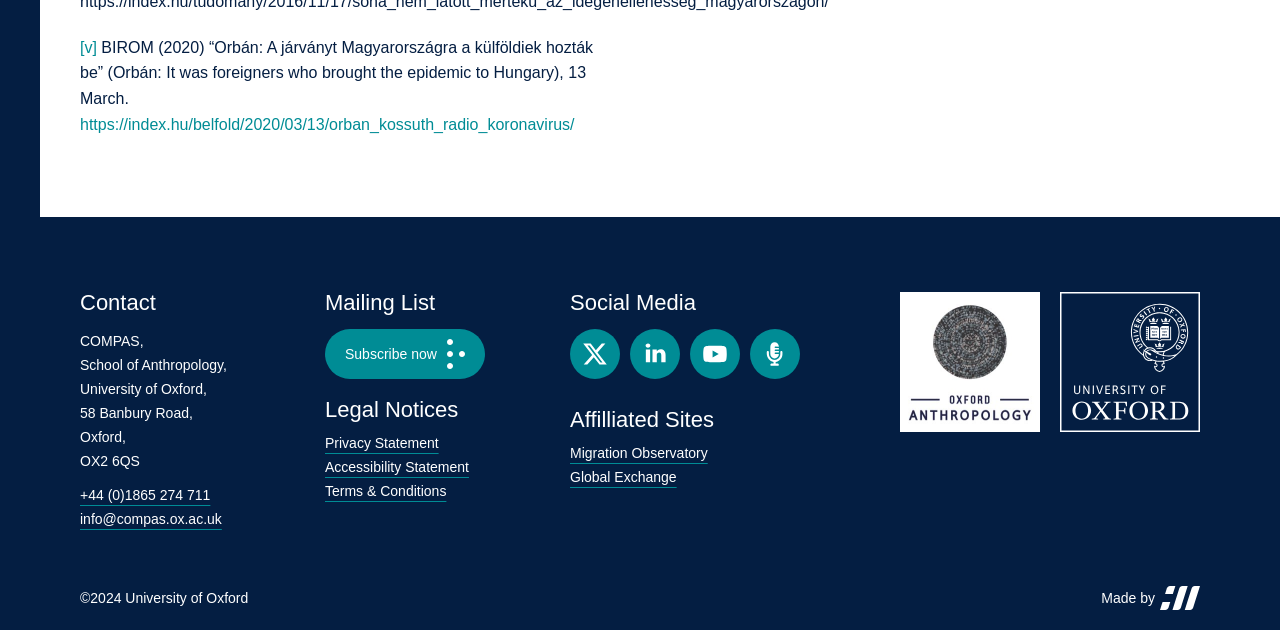Respond to the question below with a single word or phrase:
What is the name of the university mentioned?

University of Oxford